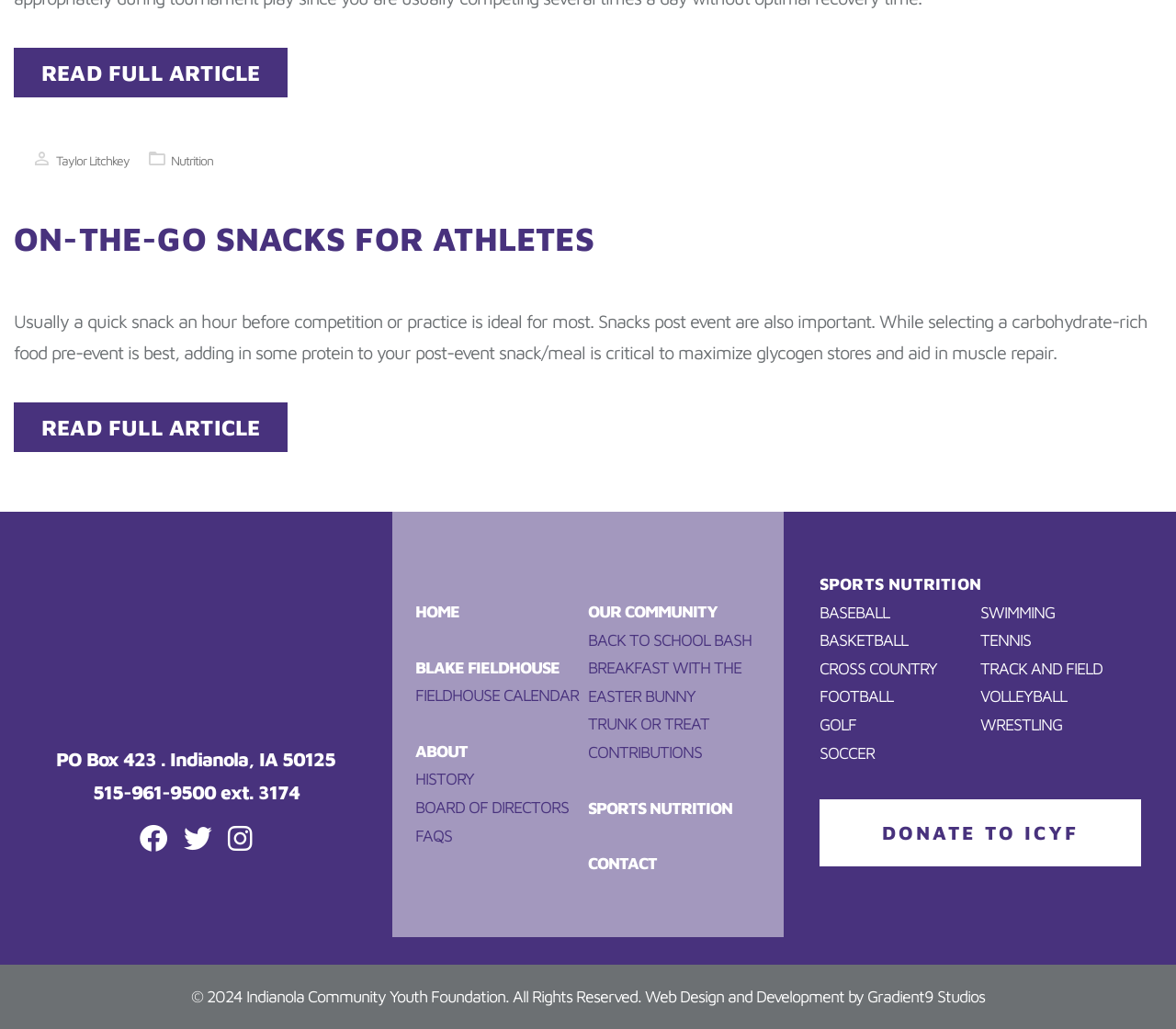Please find the bounding box coordinates of the clickable region needed to complete the following instruction: "Follow on Facebook". The bounding box coordinates must consist of four float numbers between 0 and 1, i.e., [left, top, right, bottom].

[0.119, 0.808, 0.142, 0.827]